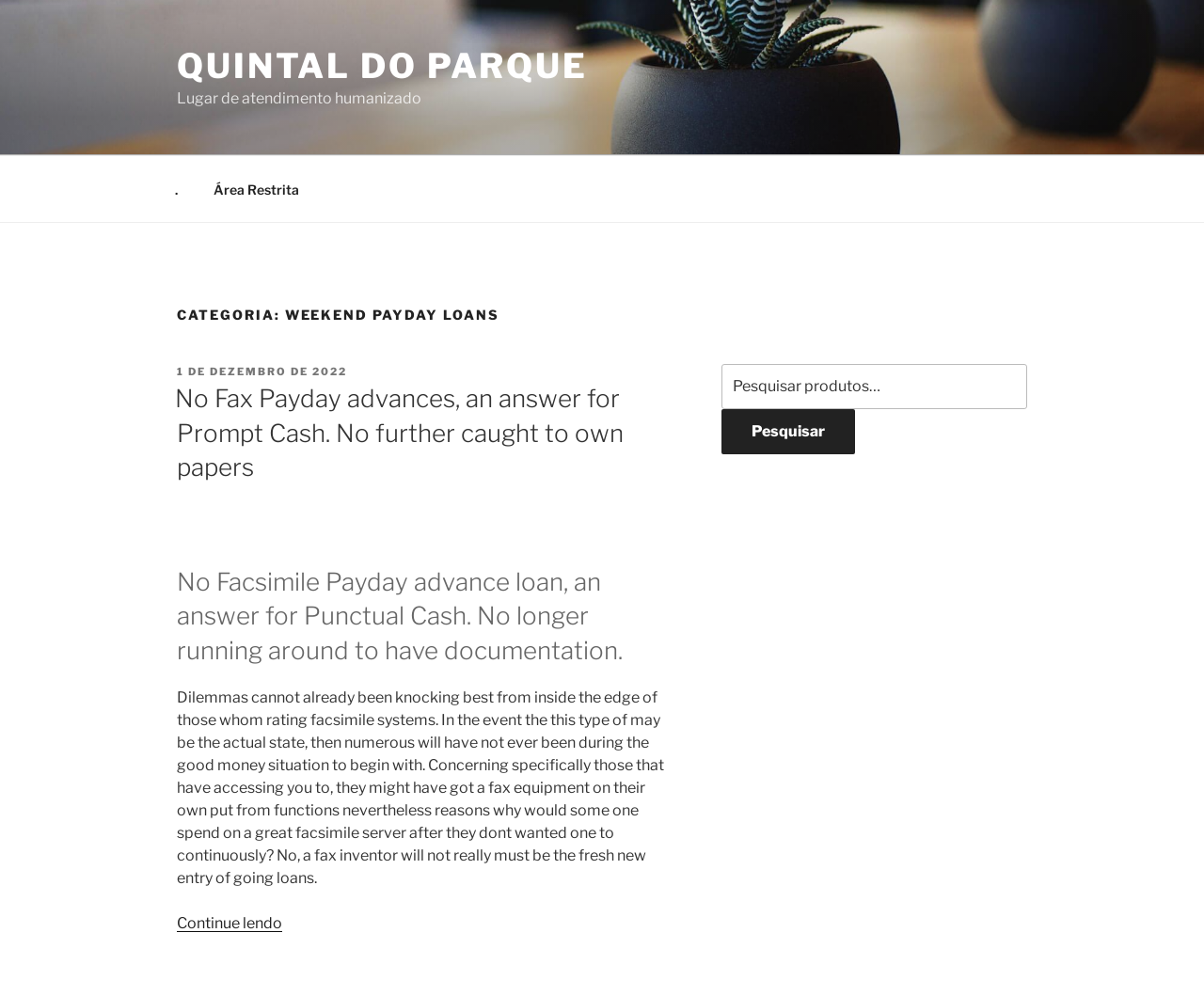What is the primary heading on this webpage?

CATEGORIA: WEEKEND PAYDAY LOANS